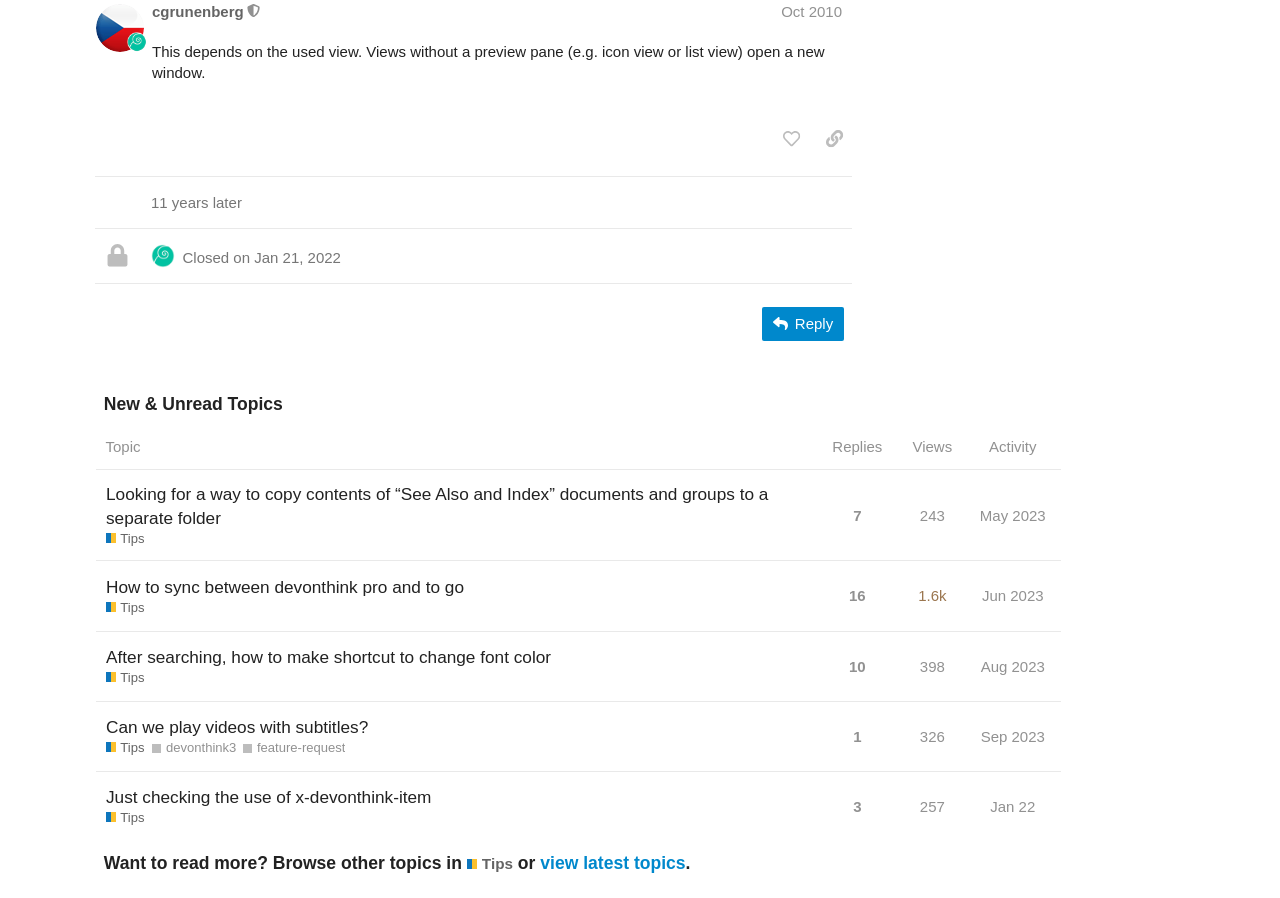Locate the bounding box coordinates of the segment that needs to be clicked to meet this instruction: "View the topic 'Looking for a way to copy contents of “See Also and Index” documents and groups to a separate folder'".

[0.075, 0.537, 0.64, 0.625]